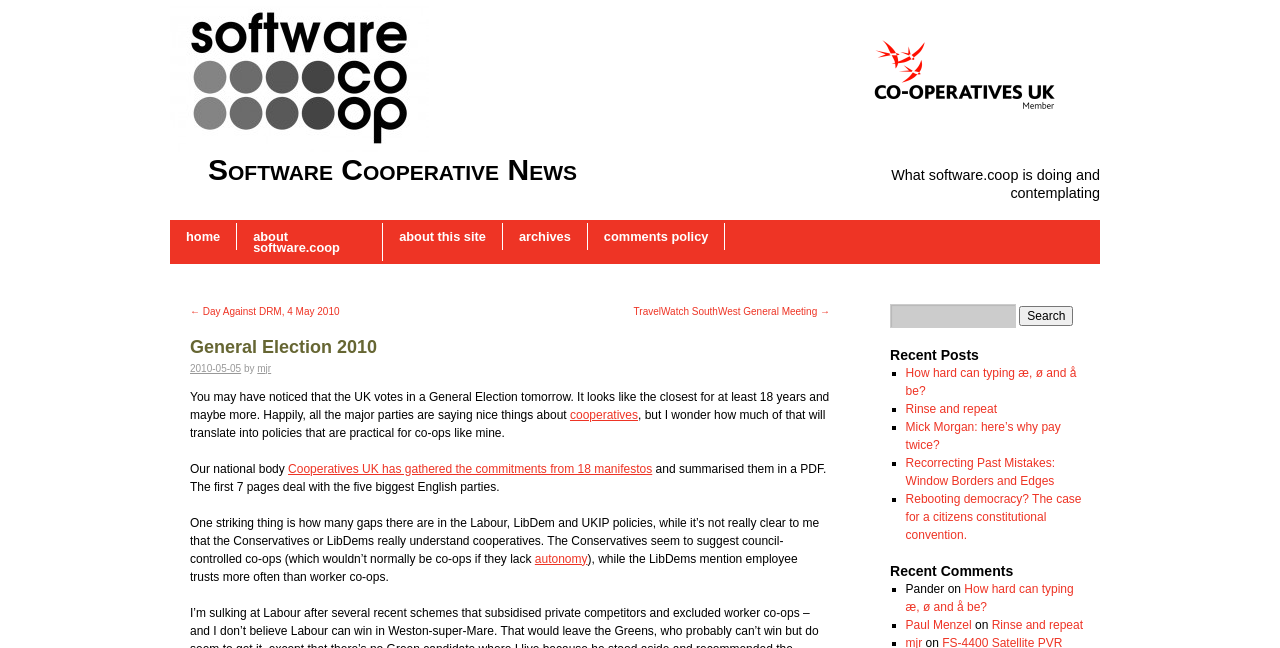Identify the bounding box coordinates of the element that should be clicked to fulfill this task: "Click on the link to view Lisbon, Portugal". The coordinates should be provided as four float numbers between 0 and 1, i.e., [left, top, right, bottom].

None